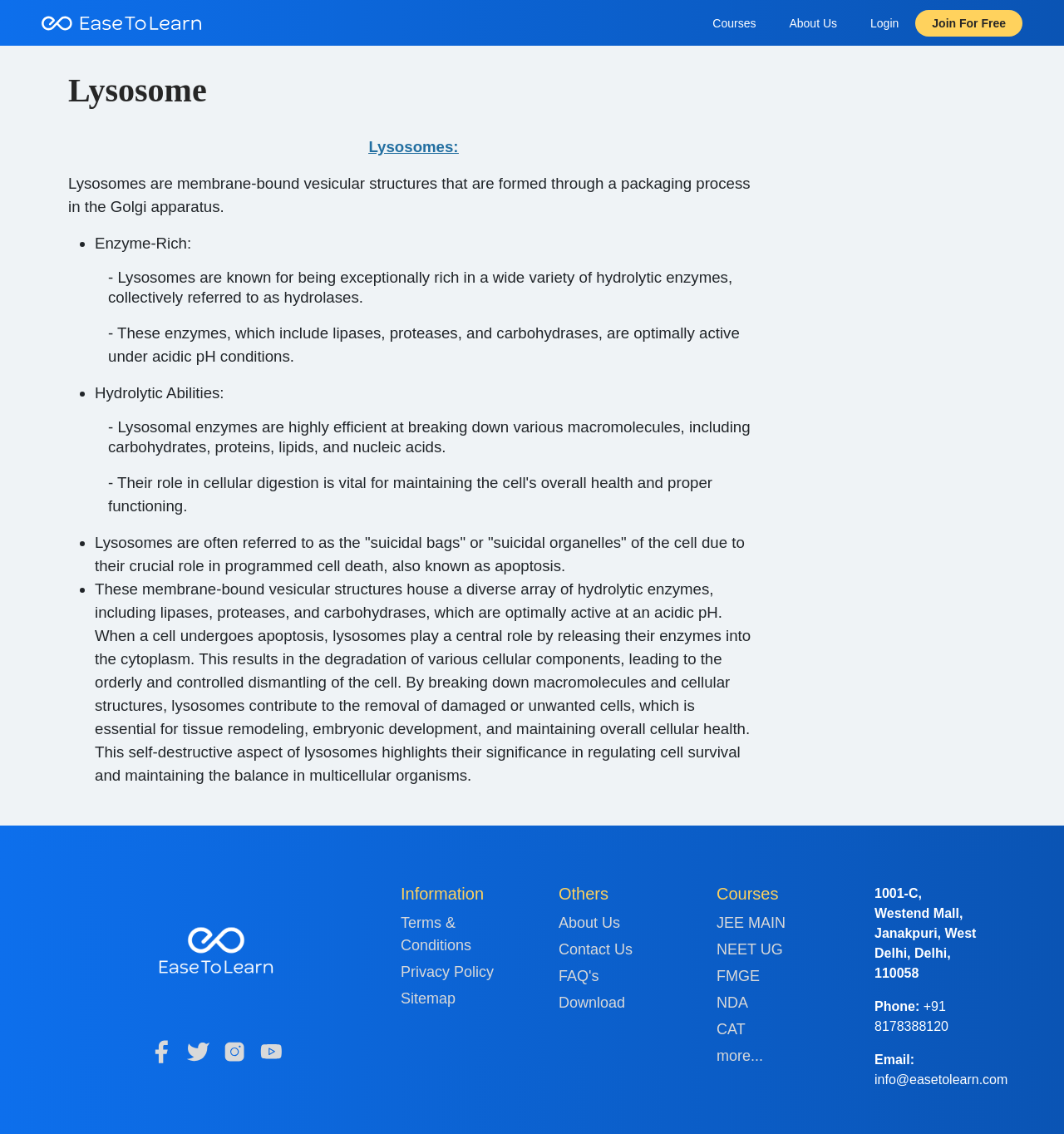Could you specify the bounding box coordinates for the clickable section to complete the following instruction: "Click the 'facebook meta logo ETL'"?

[0.134, 0.92, 0.169, 0.933]